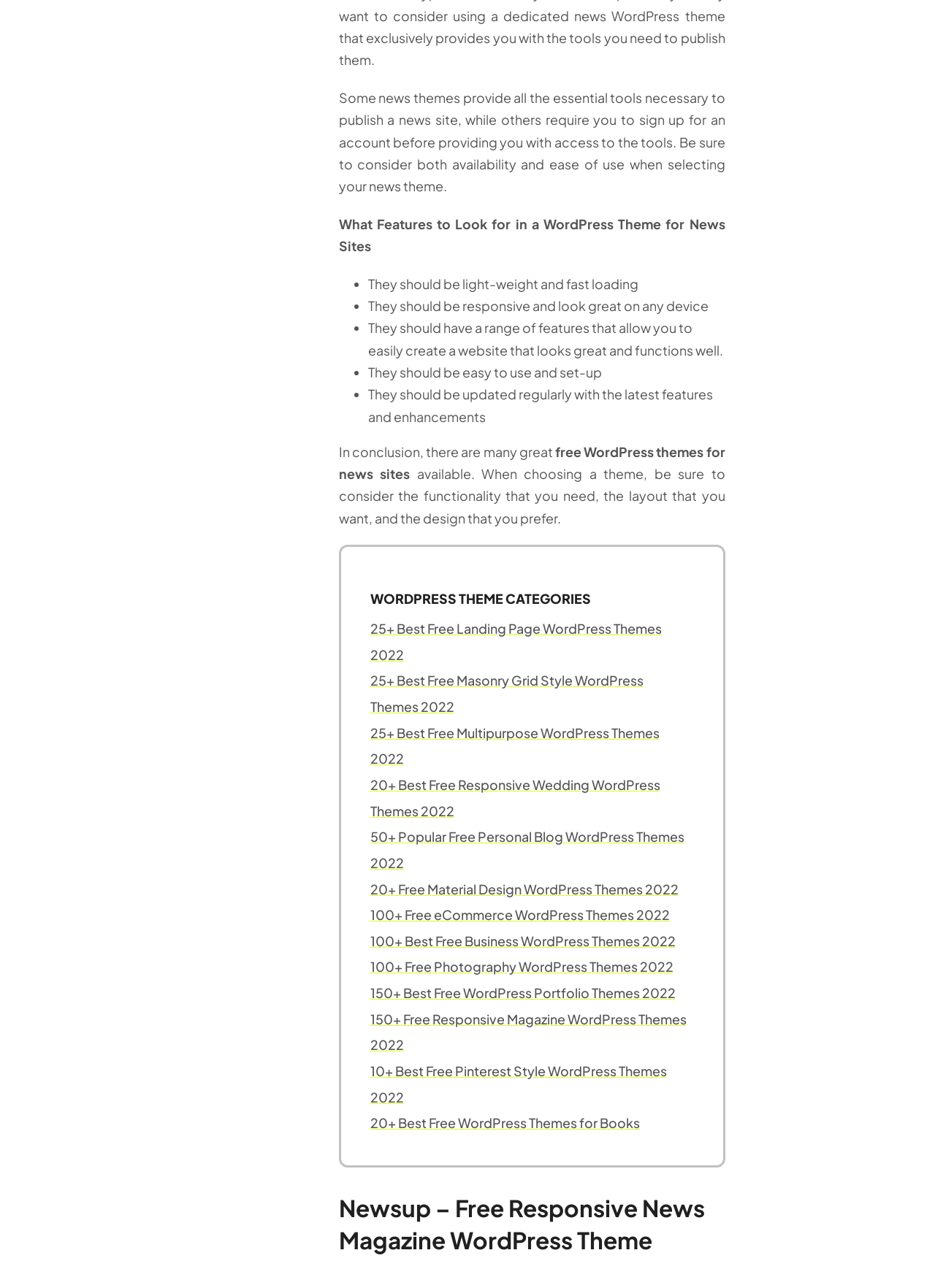How many links to WordPress theme categories are there?
Please answer using one word or phrase, based on the screenshot.

10